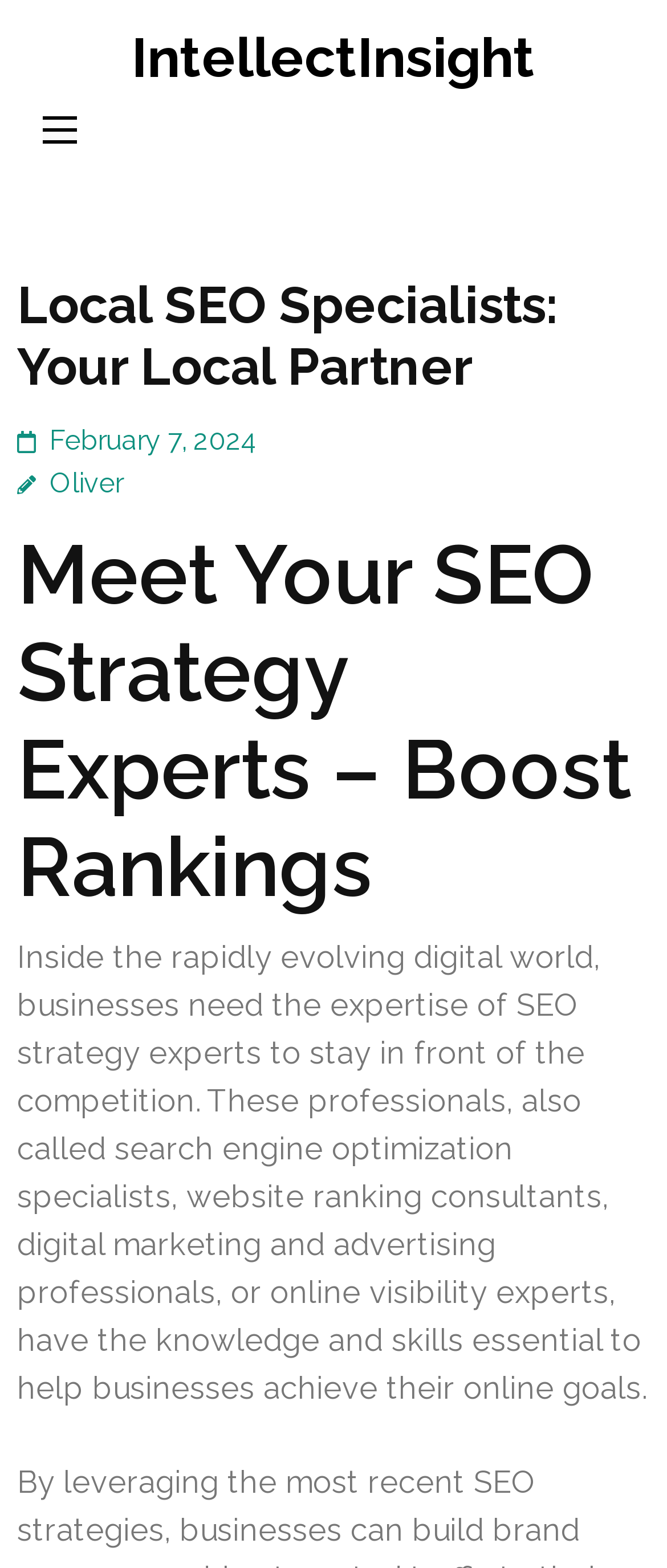What is the name of the company?
Answer the question with a single word or phrase, referring to the image.

IntellectInsight